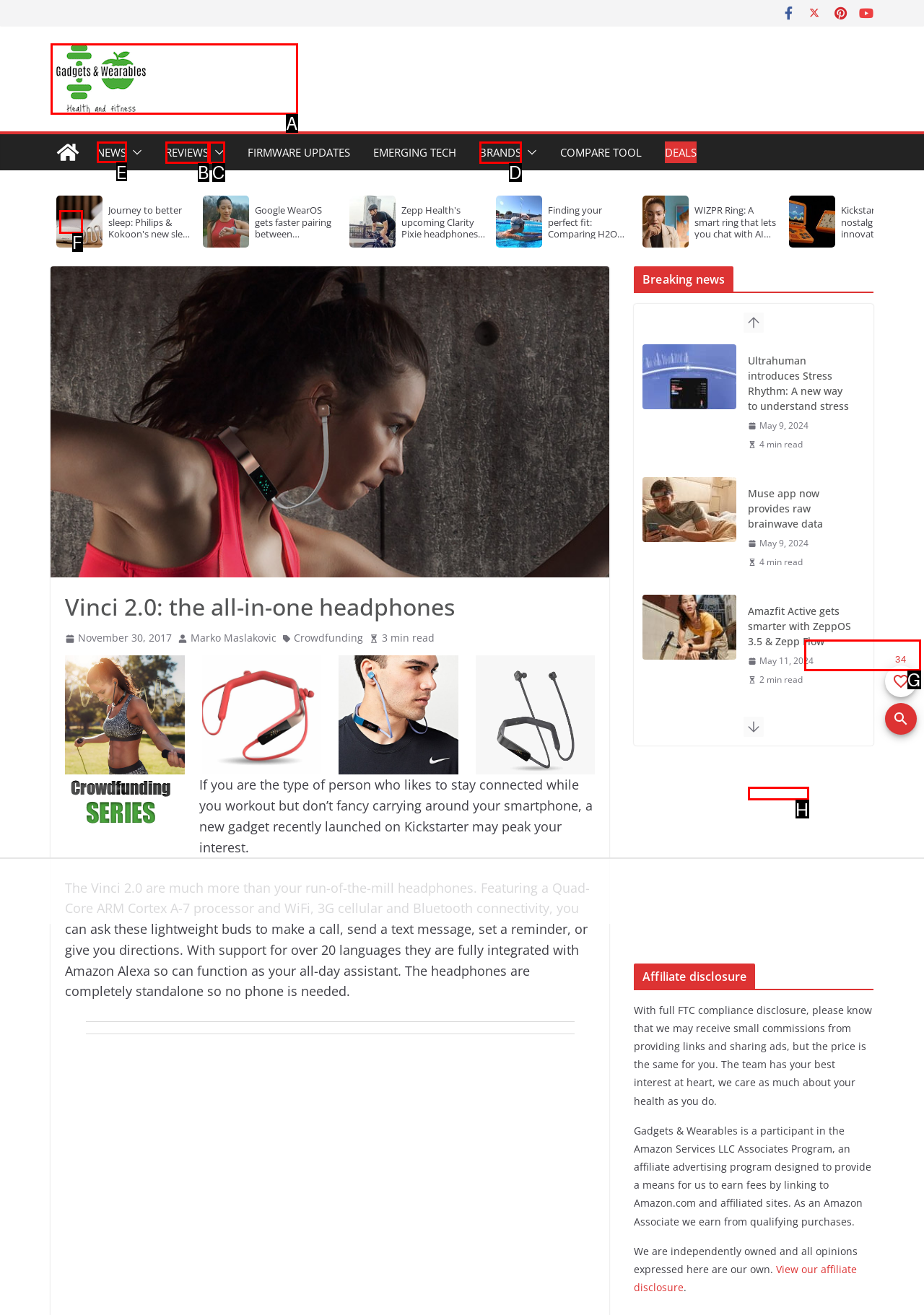Select the letter of the UI element you need to click on to fulfill this task: Click on the 'NEWS' link. Write down the letter only.

E